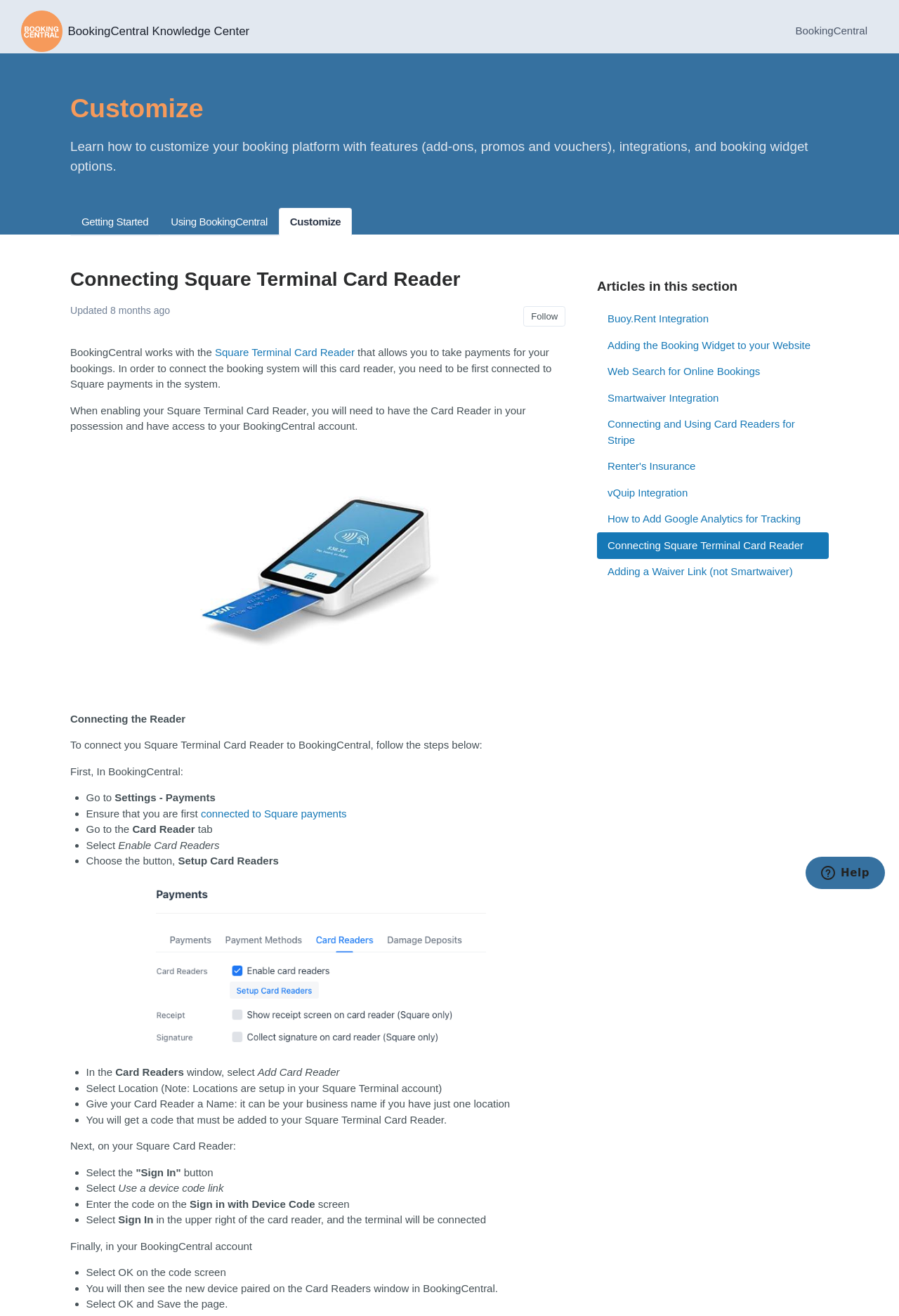Locate the bounding box coordinates of the clickable area needed to fulfill the instruction: "Select Enable Card Readers".

[0.132, 0.637, 0.244, 0.647]